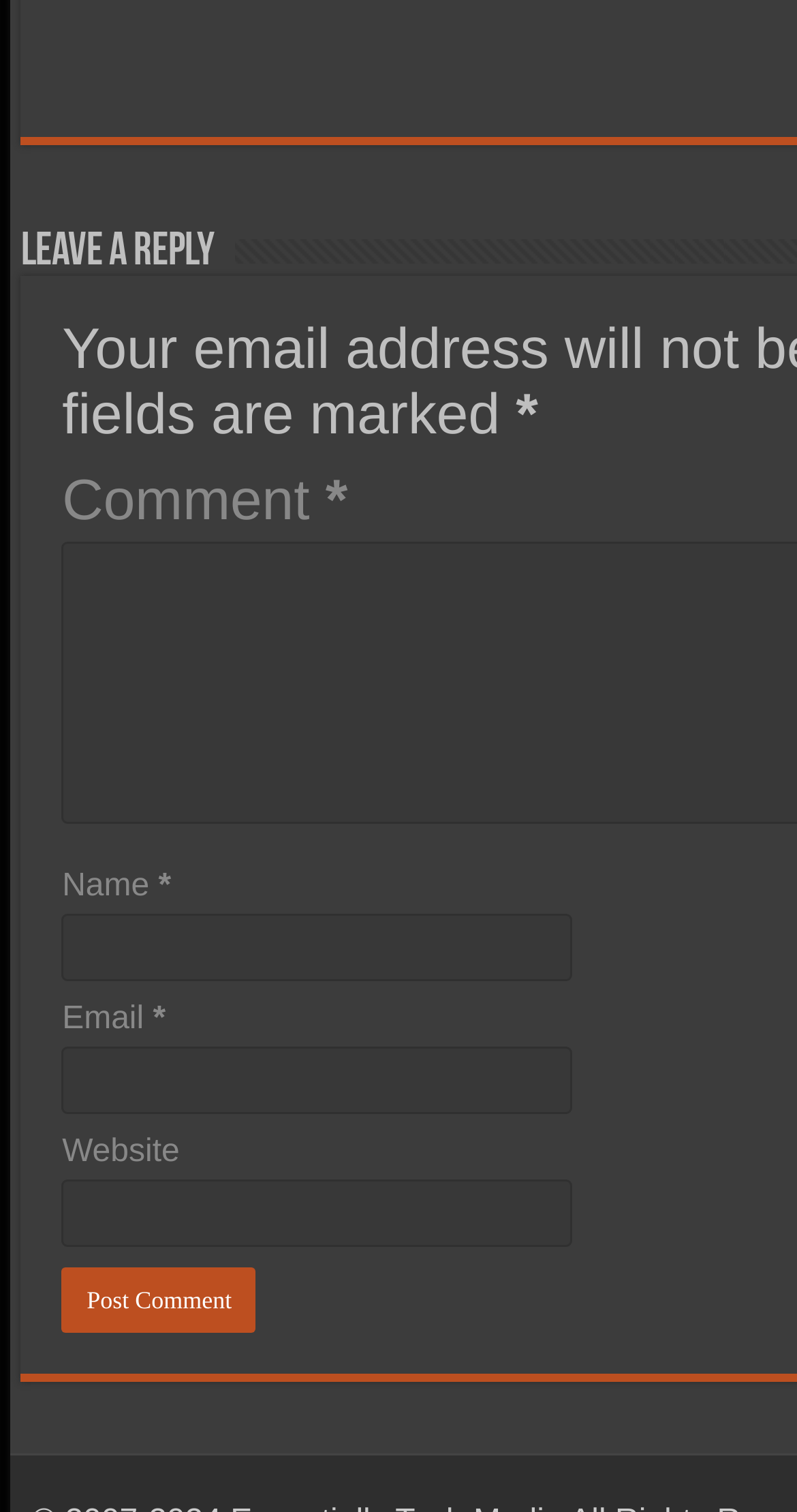Find the bounding box coordinates of the UI element according to this description: "parent_node: Website name="url"".

[0.078, 0.78, 0.719, 0.825]